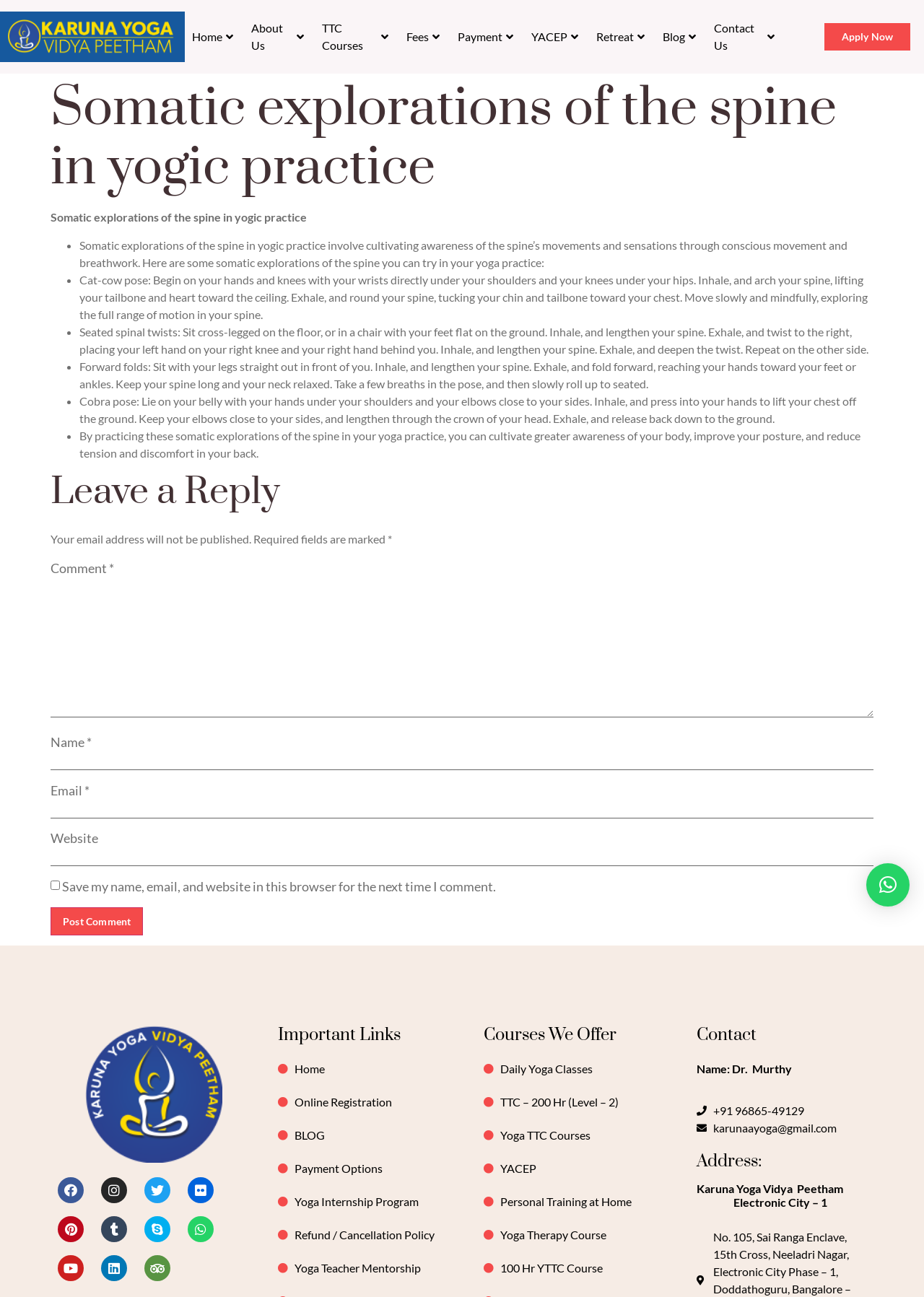Bounding box coordinates are to be given in the format (top-left x, top-left y, bottom-right x, bottom-right y). All values must be floating point numbers between 0 and 1. Provide the bounding box coordinate for the UI element described as: Retreat

[0.638, 0.012, 0.71, 0.045]